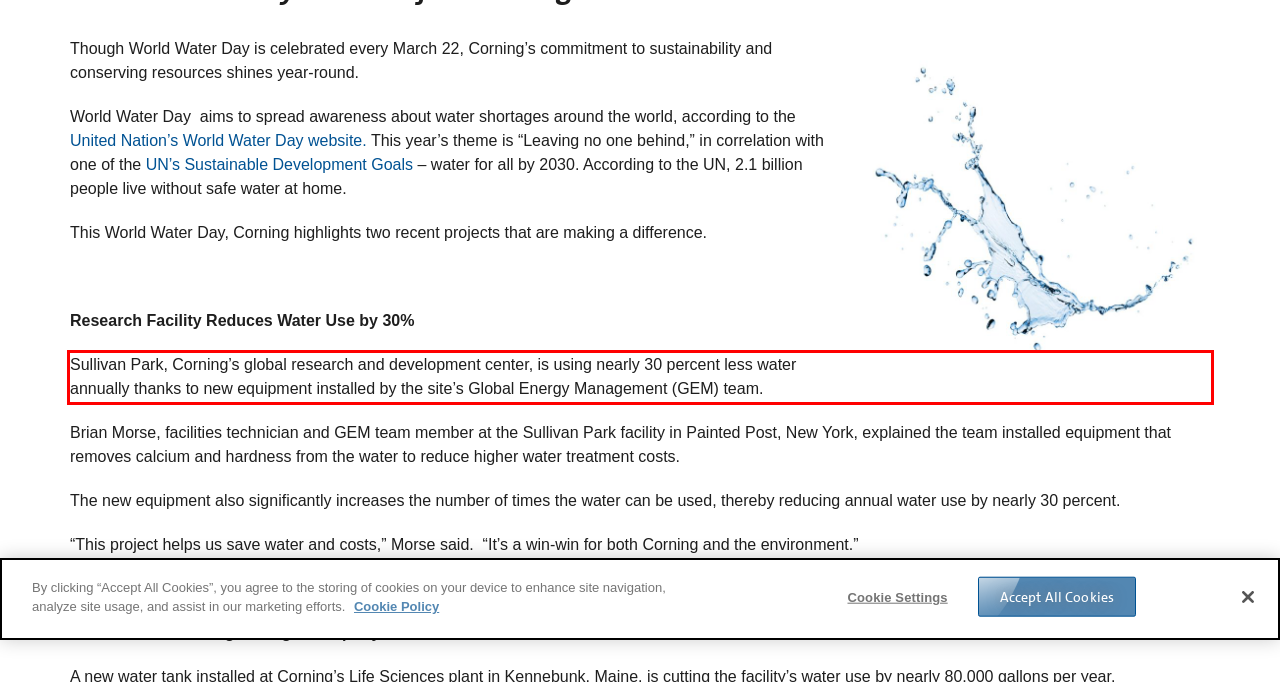You are provided with a webpage screenshot that includes a red rectangle bounding box. Extract the text content from within the bounding box using OCR.

Sullivan Park, Corning’s global research and development center, is using nearly 30 percent less water annually thanks to new equipment installed by the site’s Global Energy Management (GEM) team.